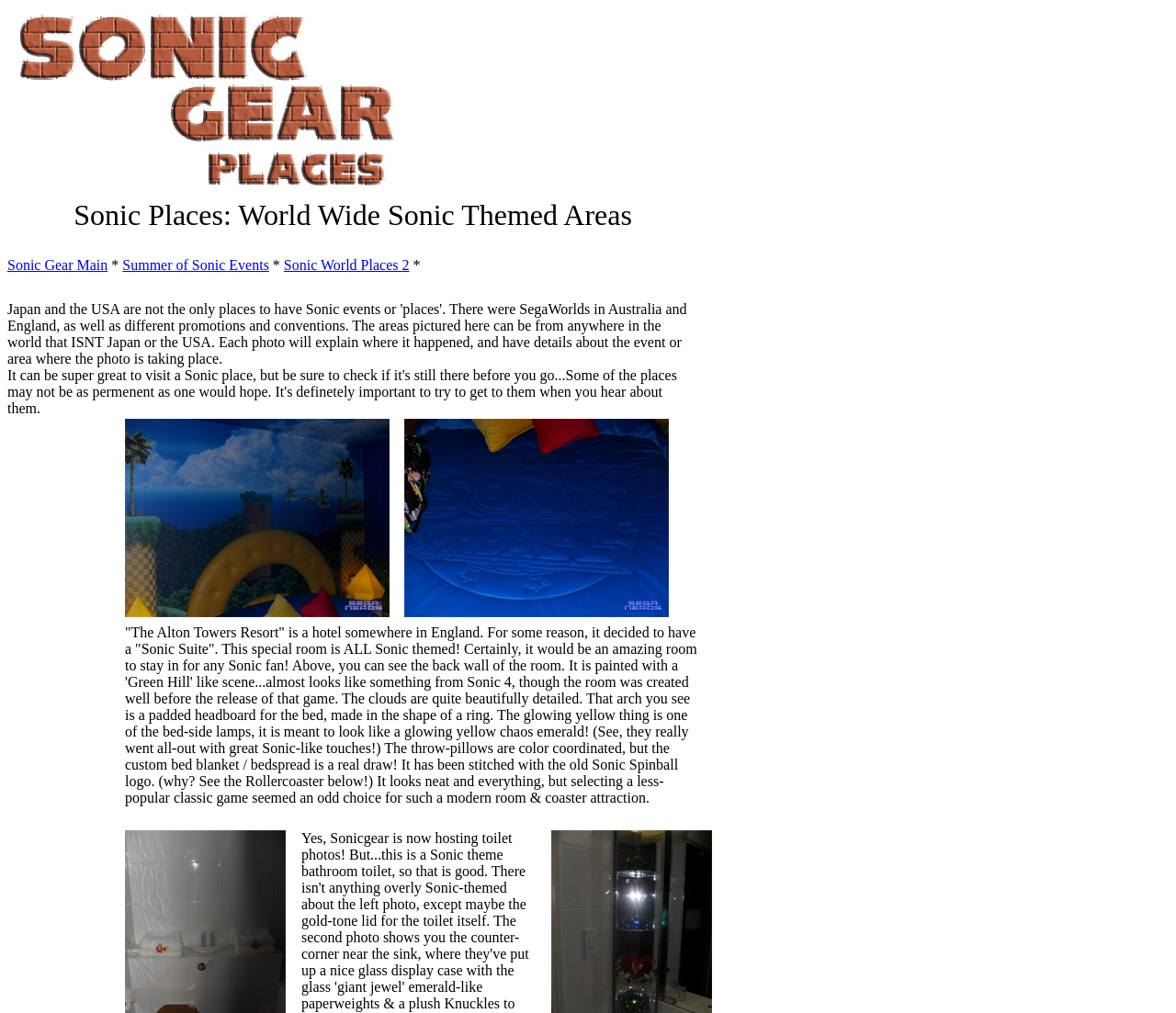Convey a detailed summary of the webpage, mentioning all key elements.

This webpage is about Sonic the Hedgehog themed world places. At the top, there is a title card with an image, followed by a row with three grid cells, two of which are empty. Below this, there is a row with a grid cell containing the title "Sonic Places: World Wide Sonic Themed Areas" and another empty grid cell.

The next row has a grid cell with a list of links, including "Sonic Gear Main", "Summer of Sonic Events", and "Sonic World Places 2", along with a static text "*". This is followed by another empty grid cell.

Below this, there is a row with a grid cell containing a paragraph of text that explains the purpose of the webpage, which is to showcase Sonic events and places from around the world, excluding Japan and the USA. The text also warns that some of these places may not be permanent.

The next row has an iframe advertisement on the left and three grid cells on the right. The first grid cell contains an image of "Alton Head Board & Wall Art", the second contains an image of "Alton Hotel Spinball Sonic Bedspread", and the third is empty.

Finally, there is a row with a grid cell containing a detailed description of "The Alton Towers Resort" hotel in England, which has a Sonic-themed room called the "Sonic Suite". The description includes details about the room's decorations, including a "Green Hill"-like scene on the back wall, a padded headboard shaped like a ring, and a custom bed blanket with the old Sonic Spinball logo.